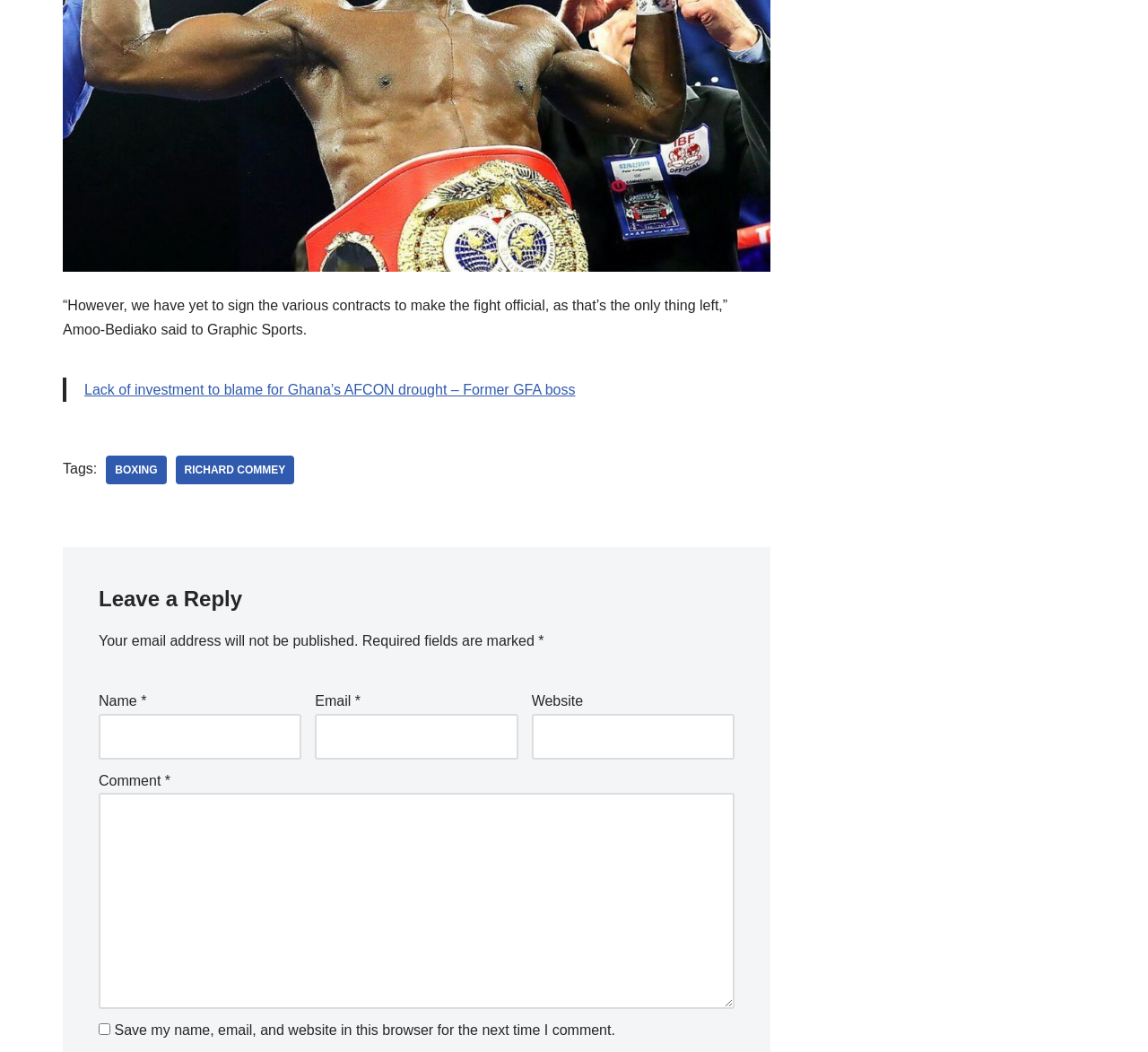Identify the bounding box for the UI element described as: "Boxing". The coordinates should be four float numbers between 0 and 1, i.e., [left, top, right, bottom].

[0.092, 0.433, 0.145, 0.461]